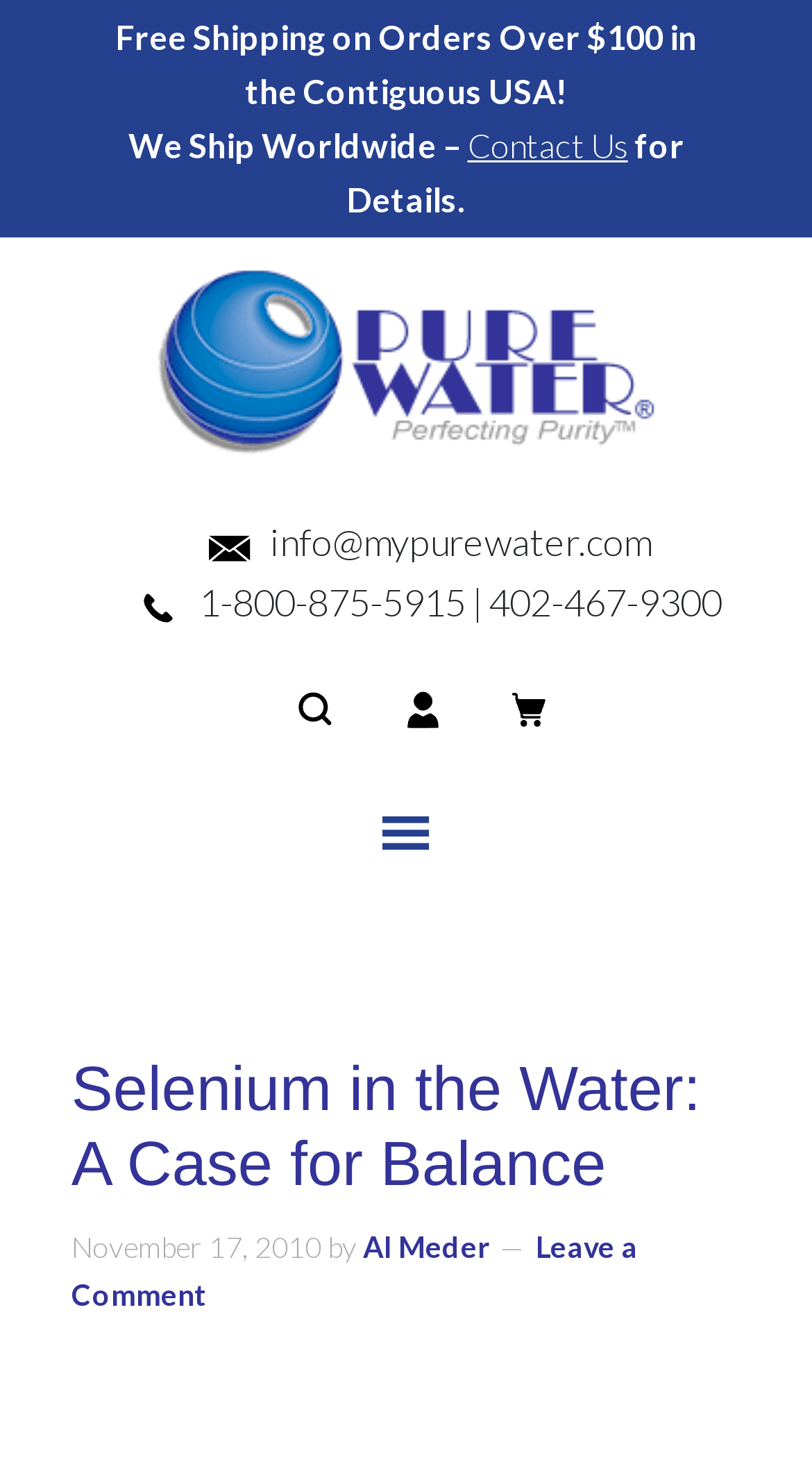Provide the bounding box coordinates, formatted as (top-left x, top-left y, bottom-right x, bottom-right y), with all values being floating point numbers between 0 and 1. Identify the bounding box of the UI element that matches the description: name="s" placeholder="Search this website"

[0.072, 0.569, 0.927, 0.634]